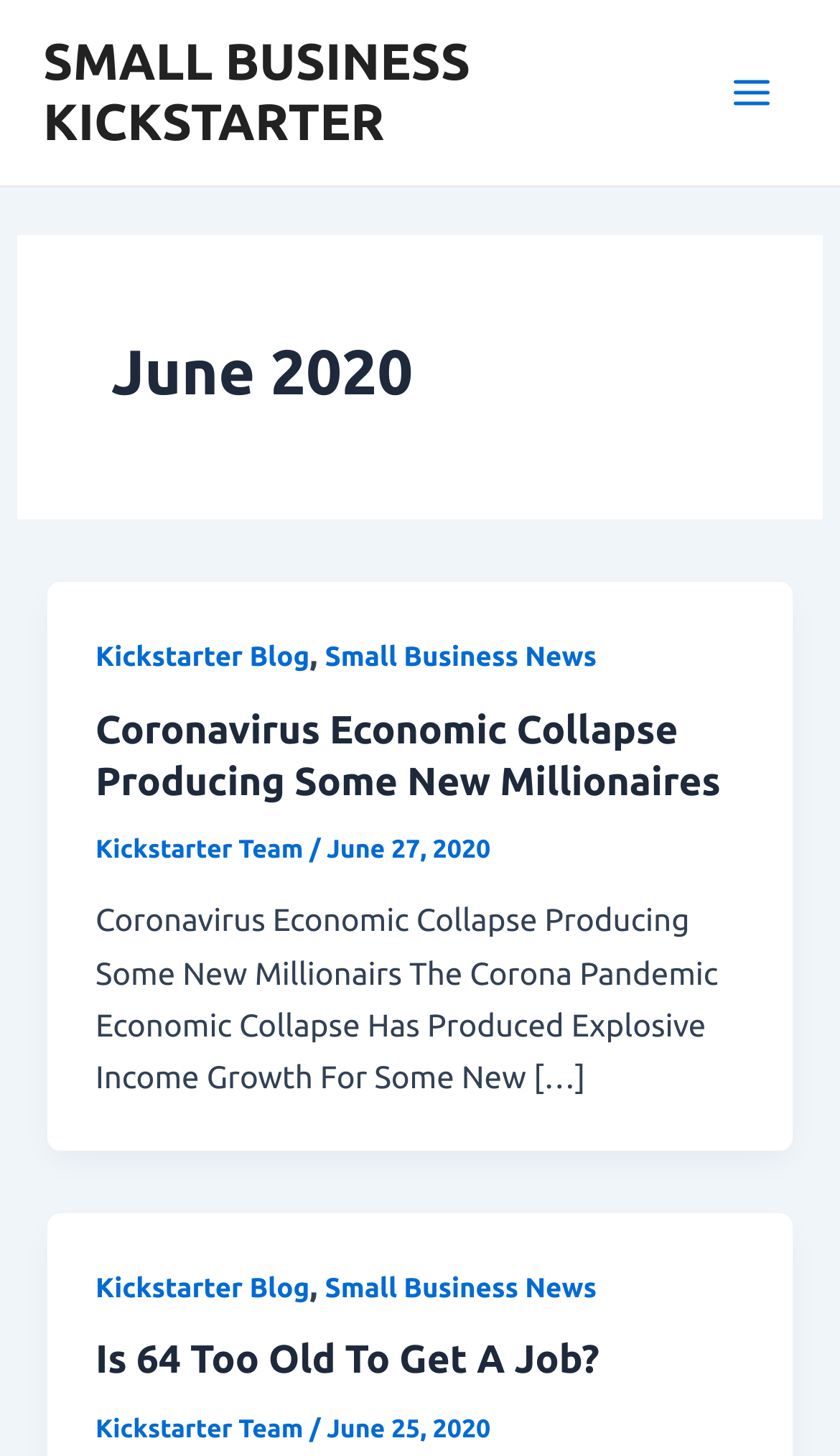Could you indicate the bounding box coordinates of the region to click in order to complete this instruction: "Explore the 'Small Business News'".

[0.387, 0.442, 0.71, 0.462]